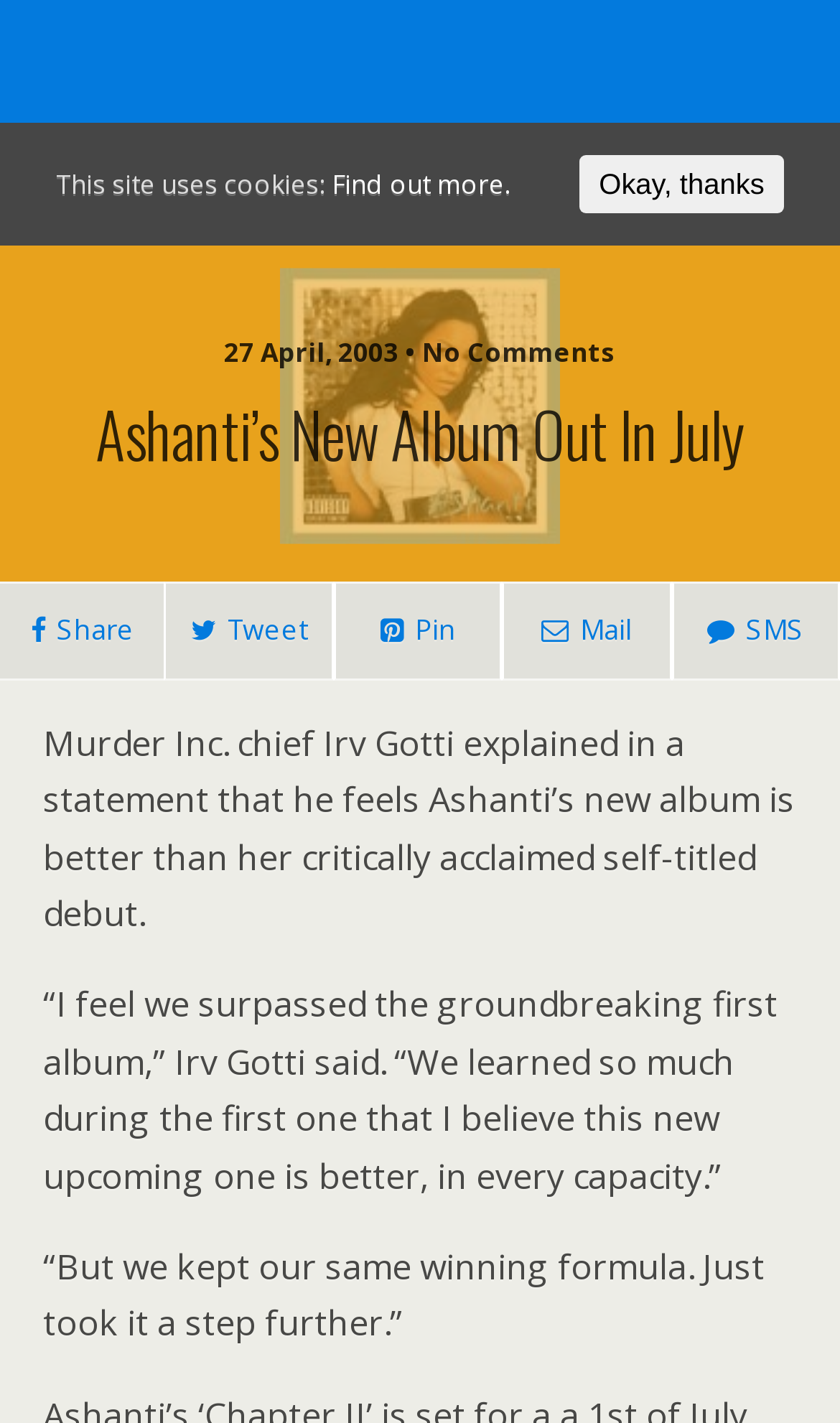Given the description "Dating", provide the bounding box coordinates of the corresponding UI element.

None